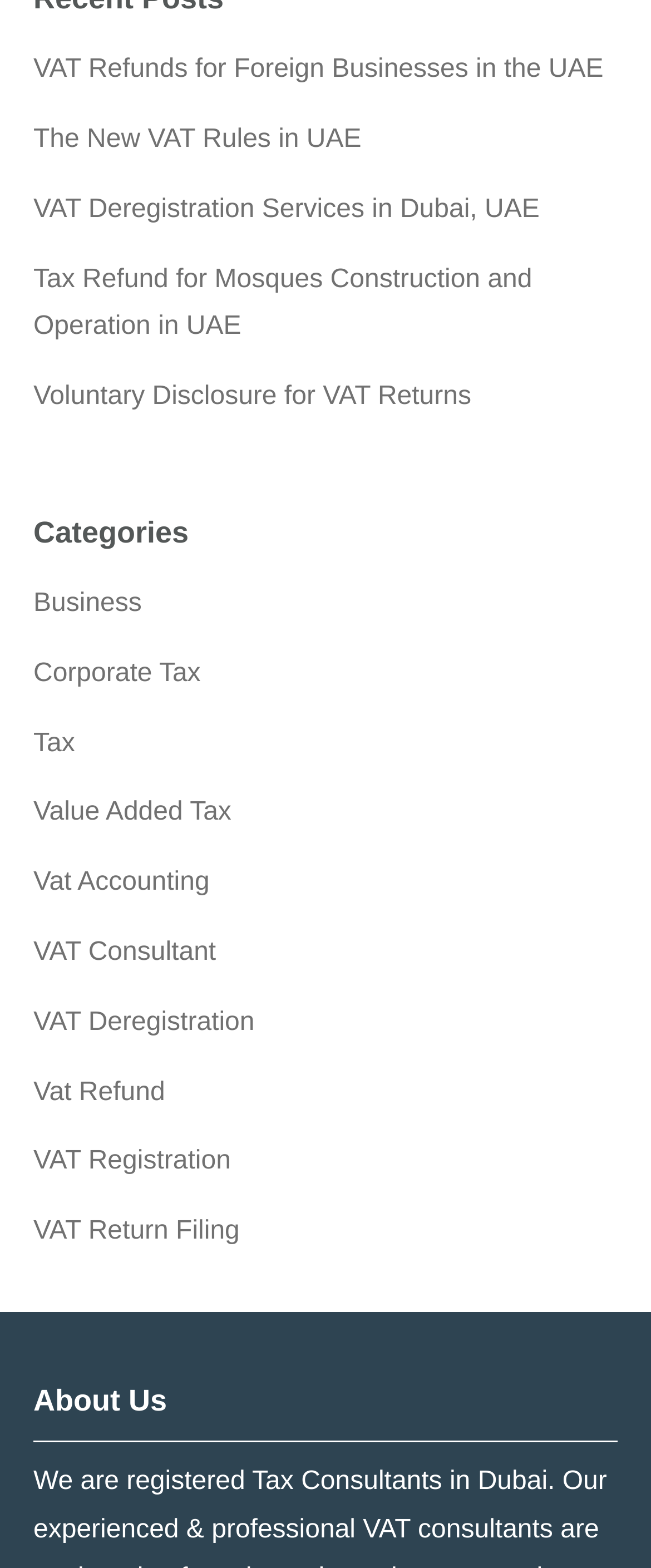Respond to the question below with a single word or phrase:
What is the first link on the webpage?

VAT Refunds for Foreign Businesses in the UAE